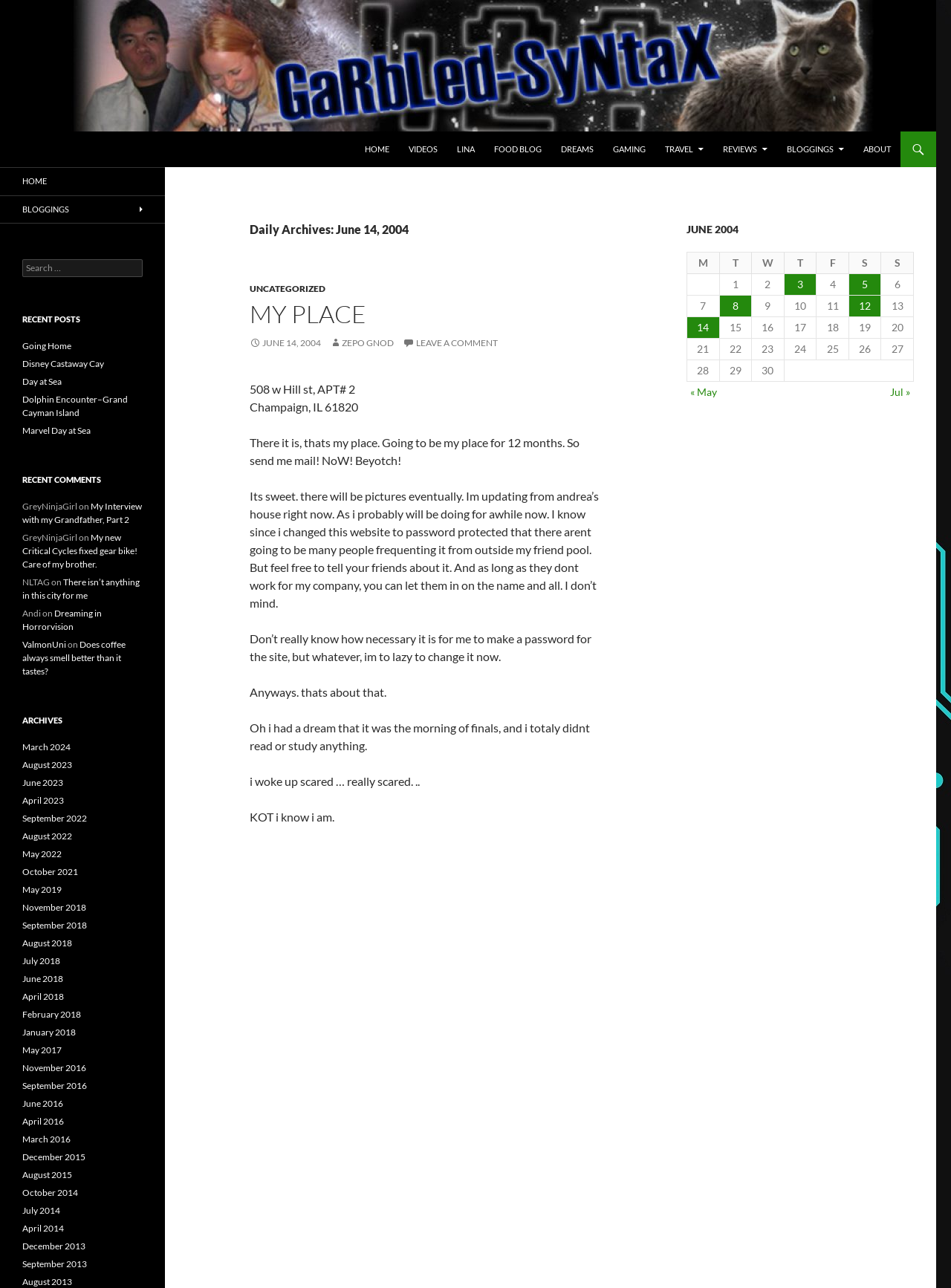What is the date of the blog post?
Give a single word or phrase as your answer by examining the image.

June 14, 2004